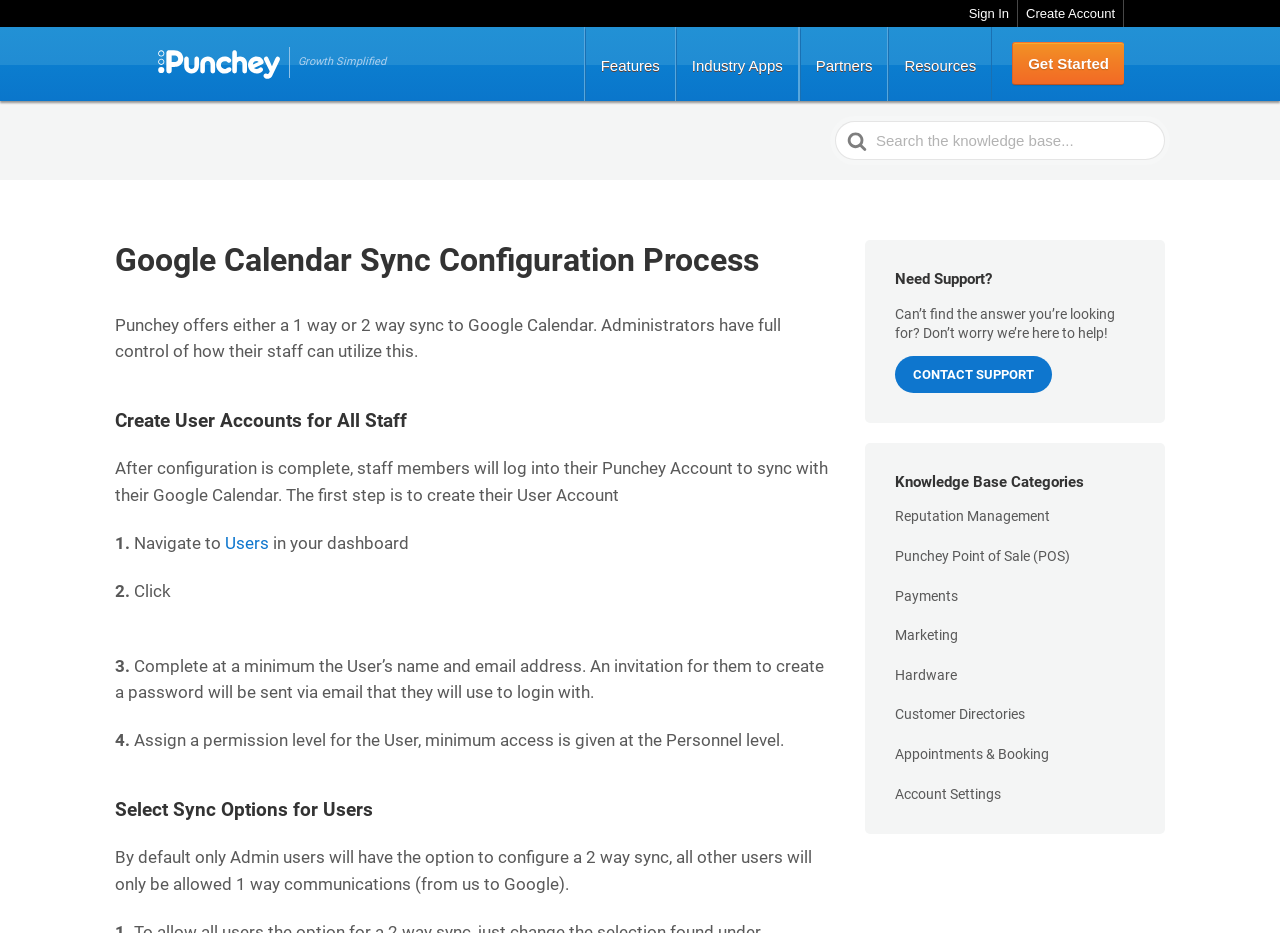Could you indicate the bounding box coordinates of the region to click in order to complete this instruction: "Sign in".

[0.75, 0.0, 0.795, 0.029]